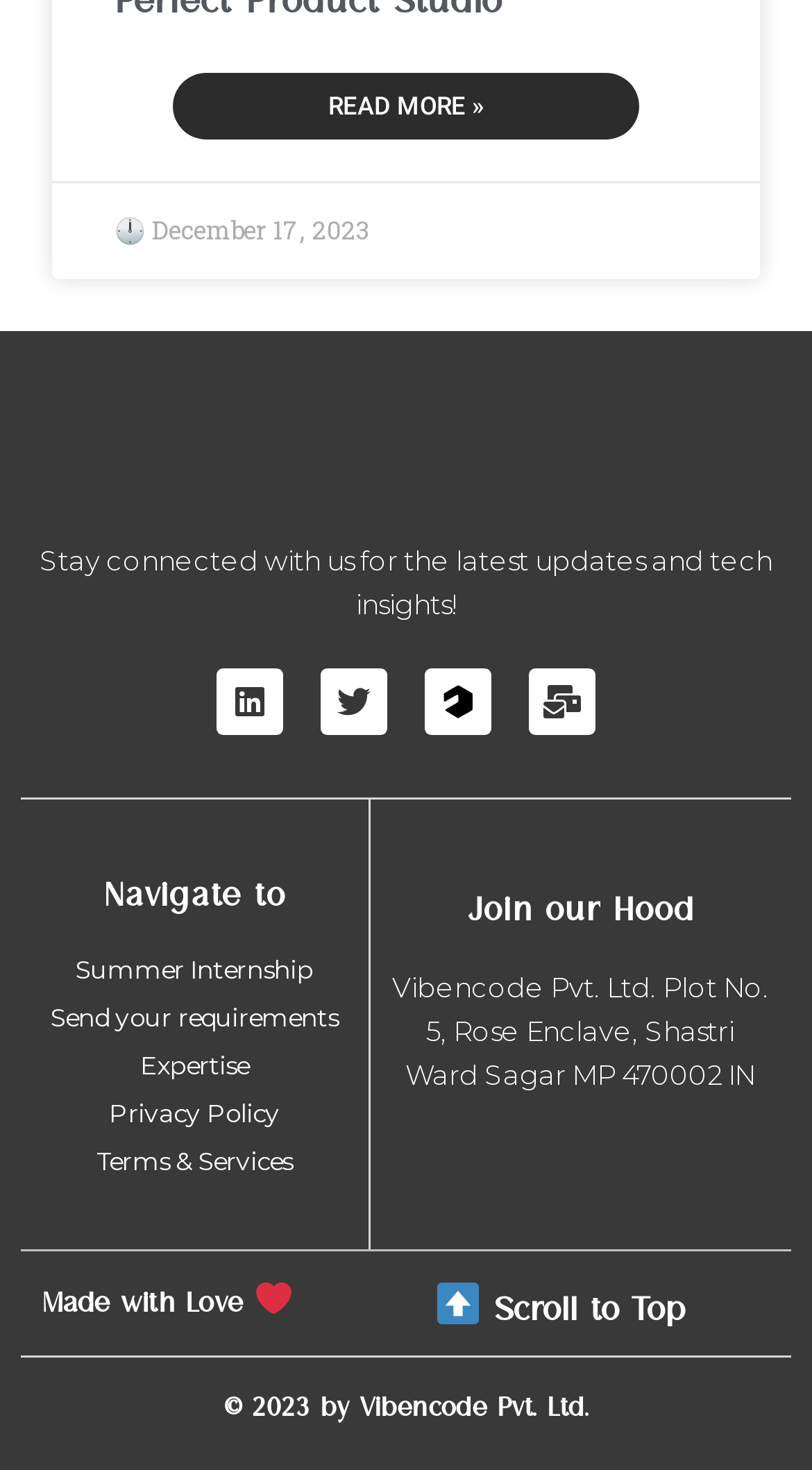Please reply to the following question using a single word or phrase: 
What is the date mentioned on the webpage?

December 17, 2023